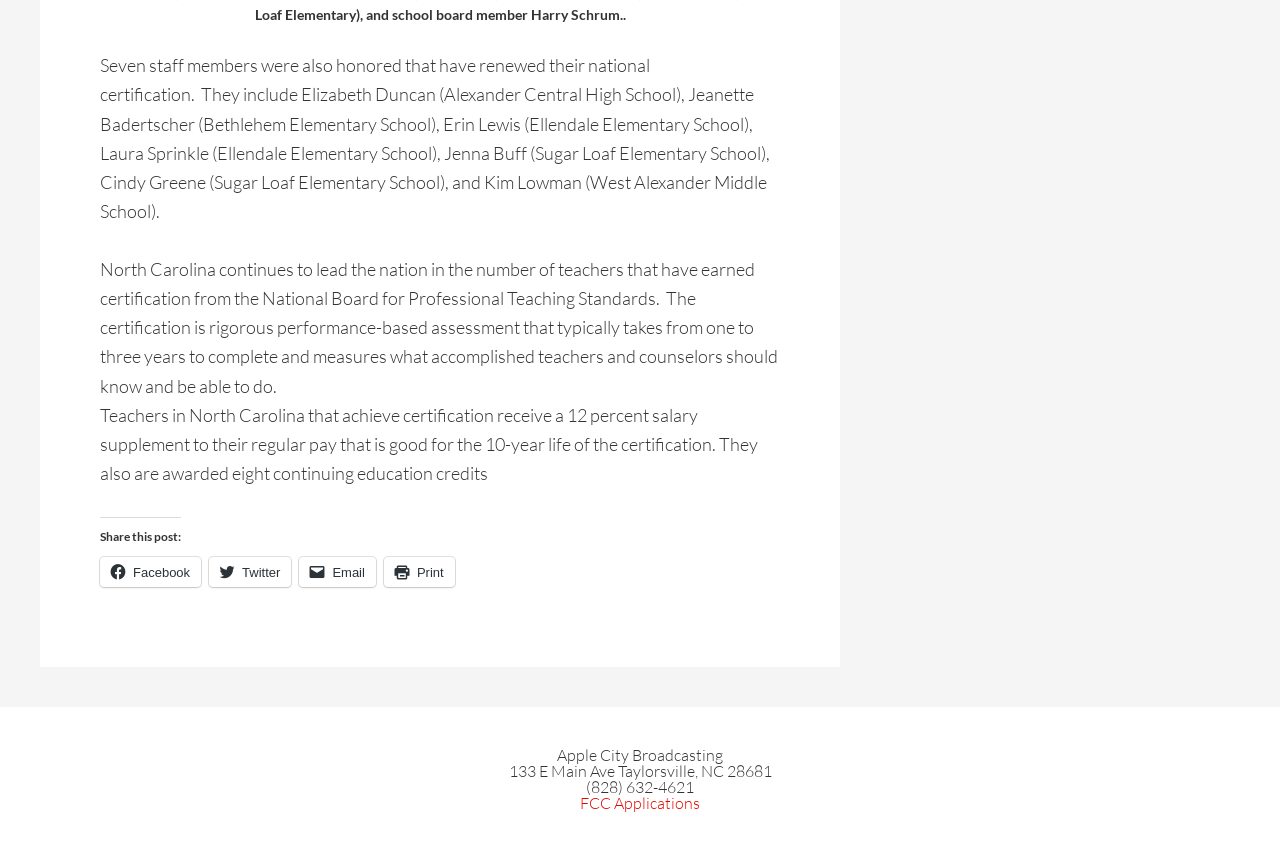What is the benefit of achieving certification for teachers in North Carolina?
Could you answer the question in a detailed manner, providing as much information as possible?

The answer can be found in the third paragraph of the webpage, which states 'Teachers in North Carolina that achieve certification receive a 12 percent salary supplement to their regular pay that is good for the 10-year life of the certification.'